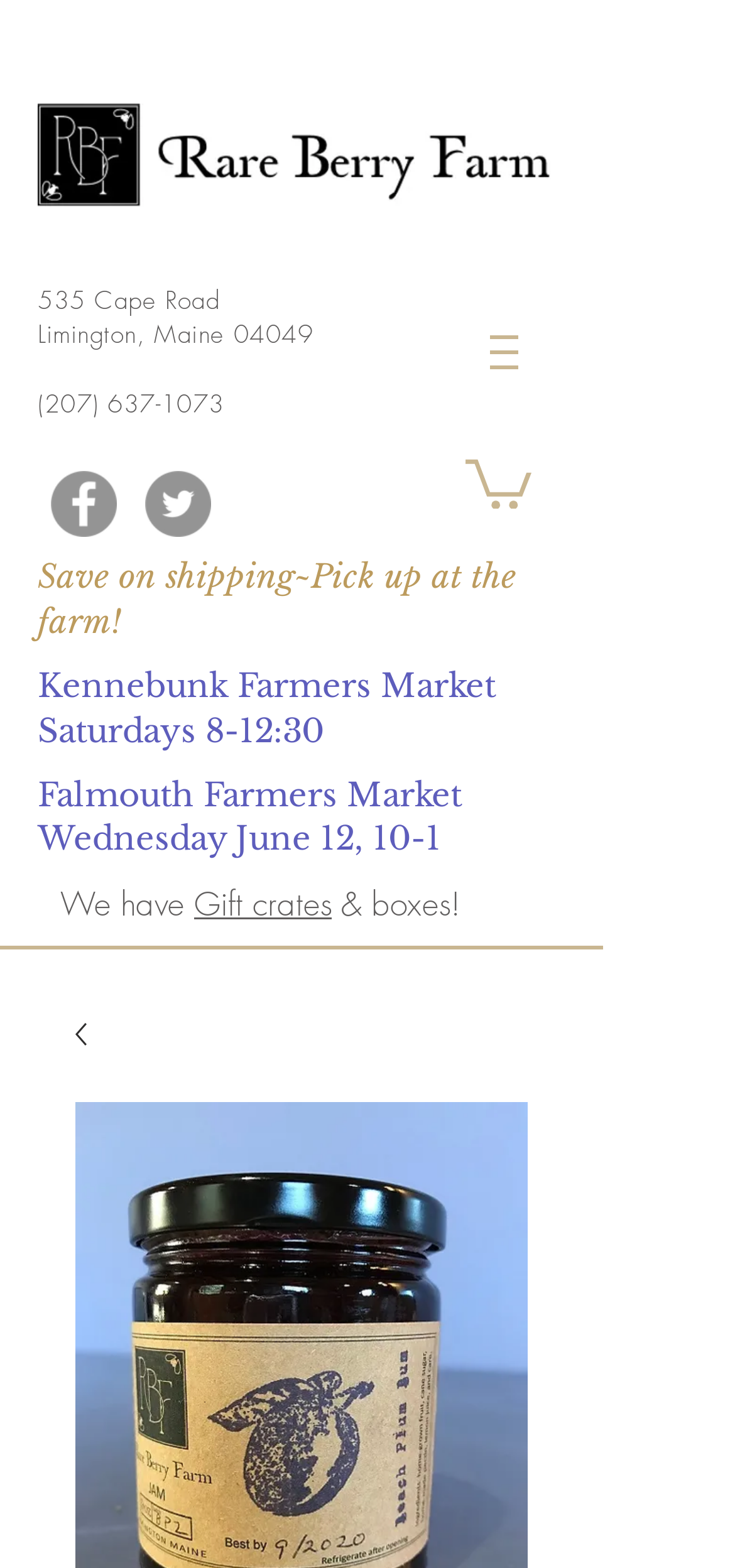Kindly respond to the following question with a single word or a brief phrase: 
What is the phone number of Rare Berry Farm?

(207) 637-1073